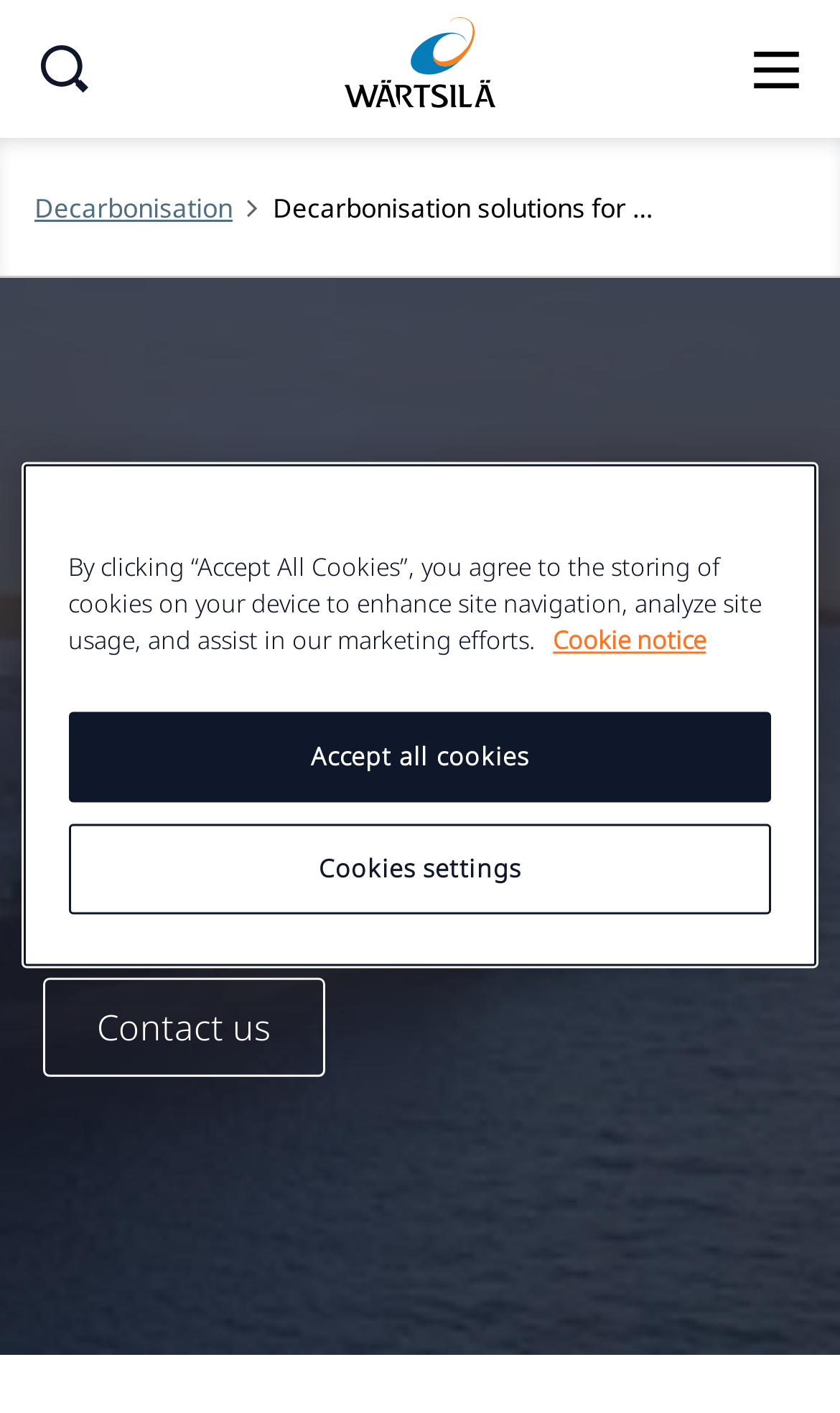How can I contact the company?
Please use the image to provide a one-word or short phrase answer.

Contact us